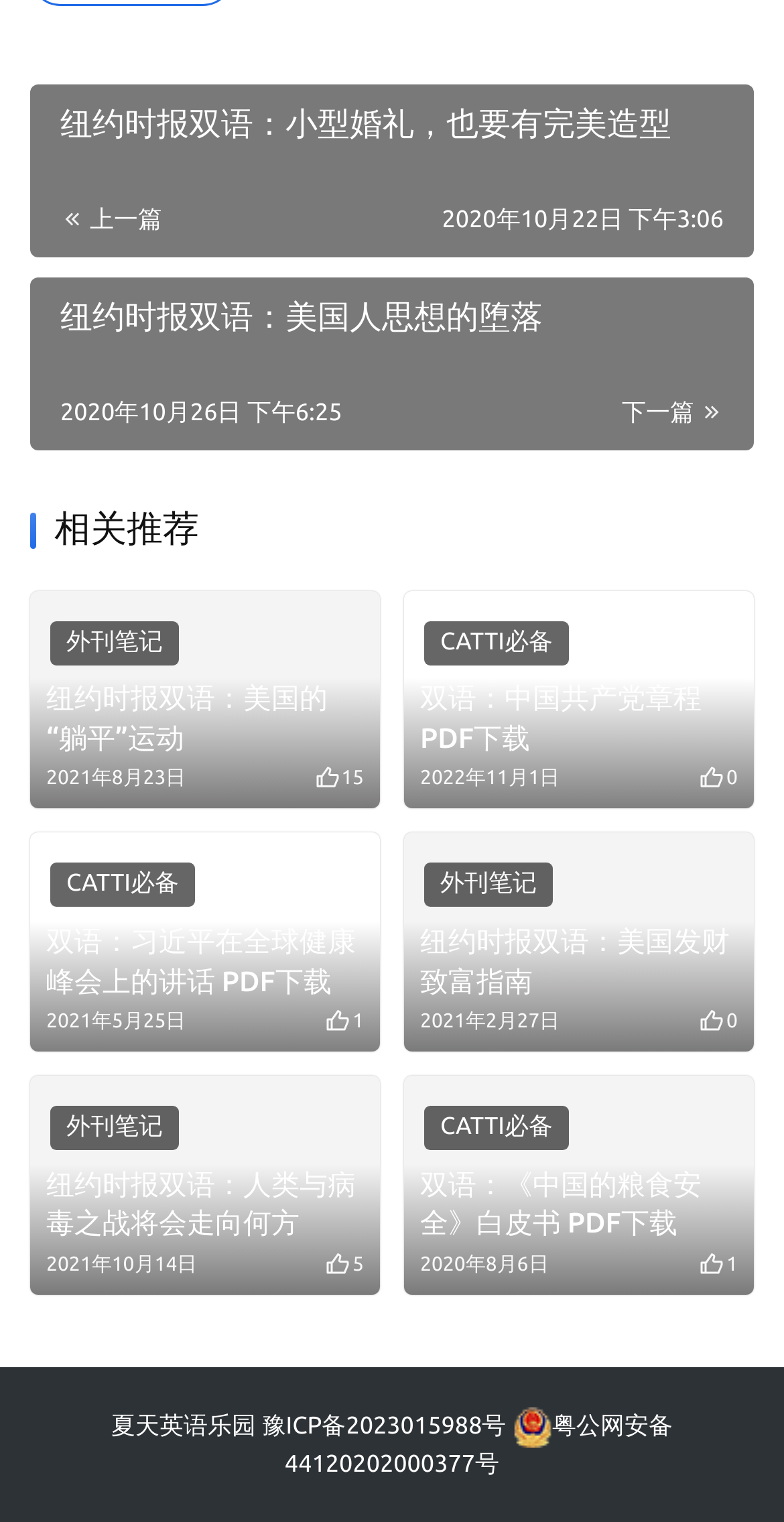Please find the bounding box coordinates in the format (top-left x, top-left y, bottom-right x, bottom-right y) for the given element description. Ensure the coordinates are floating point numbers between 0 and 1. Description: 粤公网安备 44120202000377号

[0.363, 0.929, 0.858, 0.971]